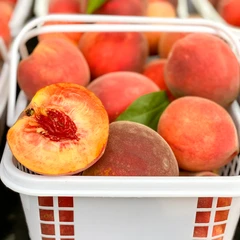What is the color of the leaves in the basket?
Using the image provided, answer with just one word or phrase.

Lush green